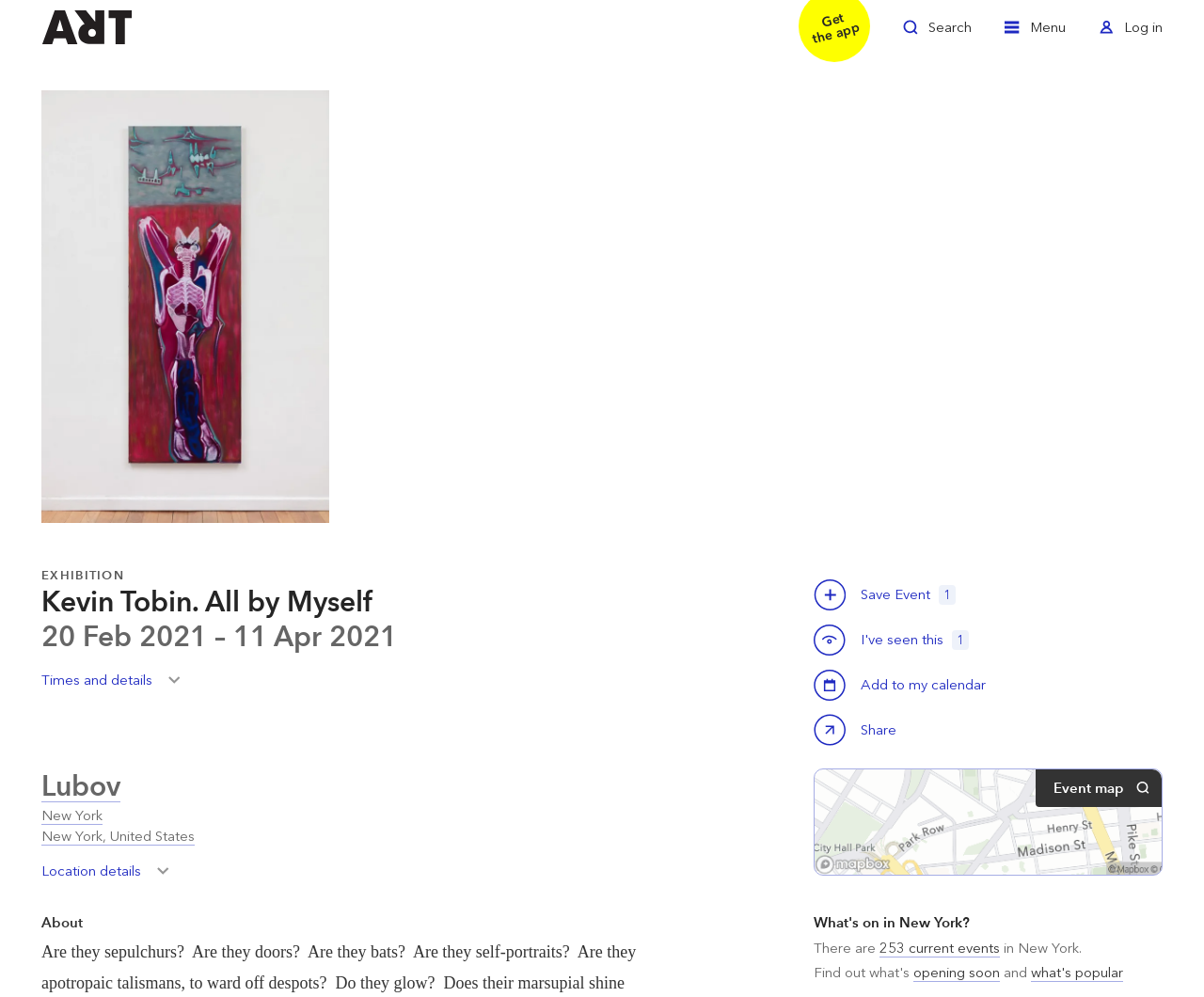How many current events are in New York?
Carefully analyze the image and provide a thorough answer to the question.

The number of current events in New York can be found in the static text element with the text '253 current events', which is likely to be the number of ongoing events in the city.